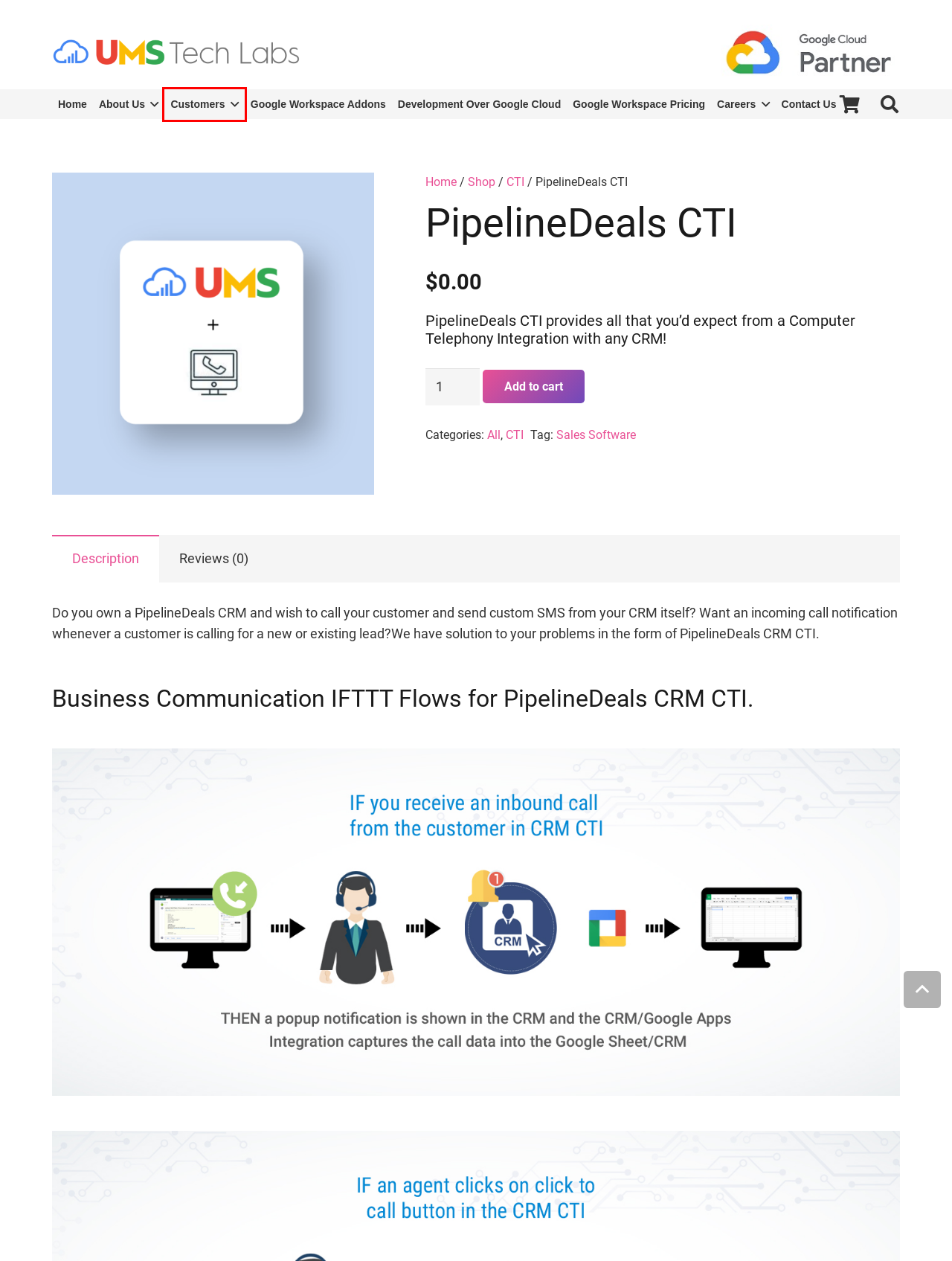You are presented with a screenshot of a webpage containing a red bounding box around a particular UI element. Select the best webpage description that matches the new webpage after clicking the element within the bounding box. Here are the candidates:
A. About us - Google Workspace Engineers
B. Sales Software Archives - Google Workspace Engineers
C. Google Workspace Pricing - Google Workspace Engineers
D. Shop - Google Workspace Engineers
E. cart - Google Workspace Engineers
F. Contact Us - Google Workspace Engineers
G. Customers - Google Workspace Engineers
H. Development Over Google Cloud - Google Workspace Engineers

G